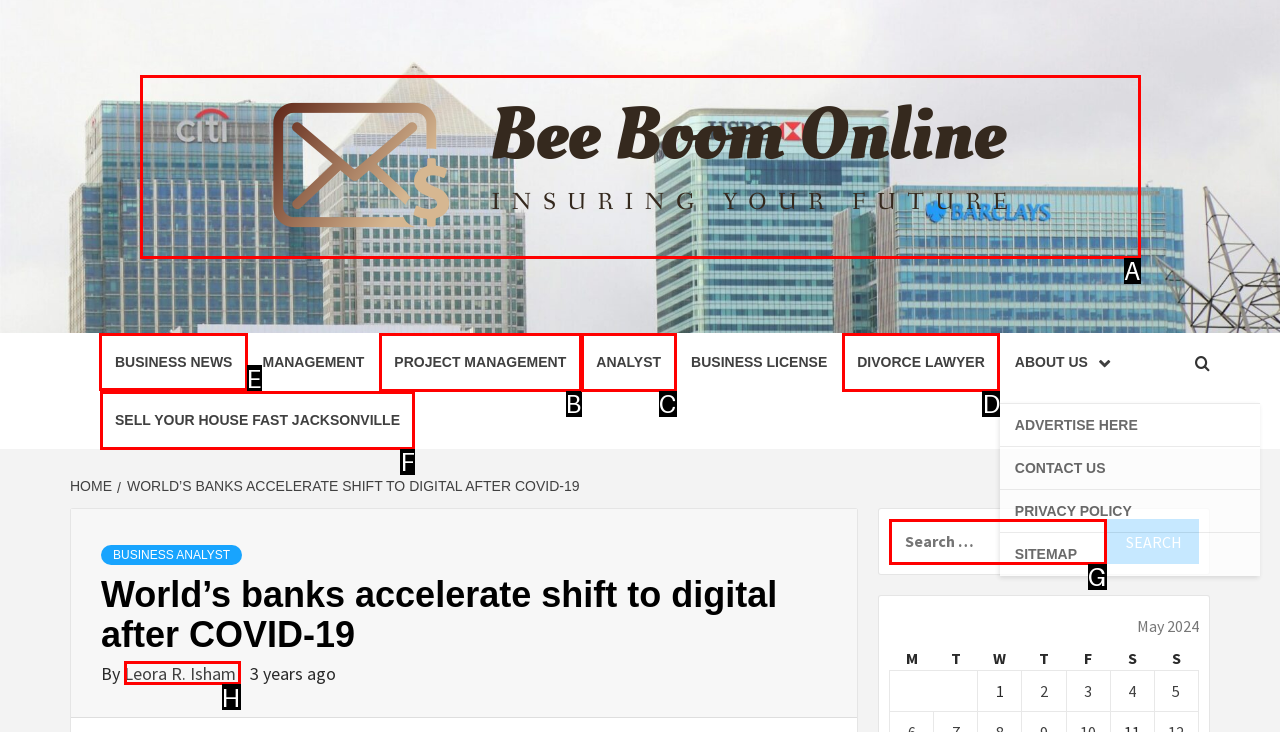Select the letter associated with the UI element you need to click to perform the following action: Click on the 'BUSINESS NEWS' link
Reply with the correct letter from the options provided.

E